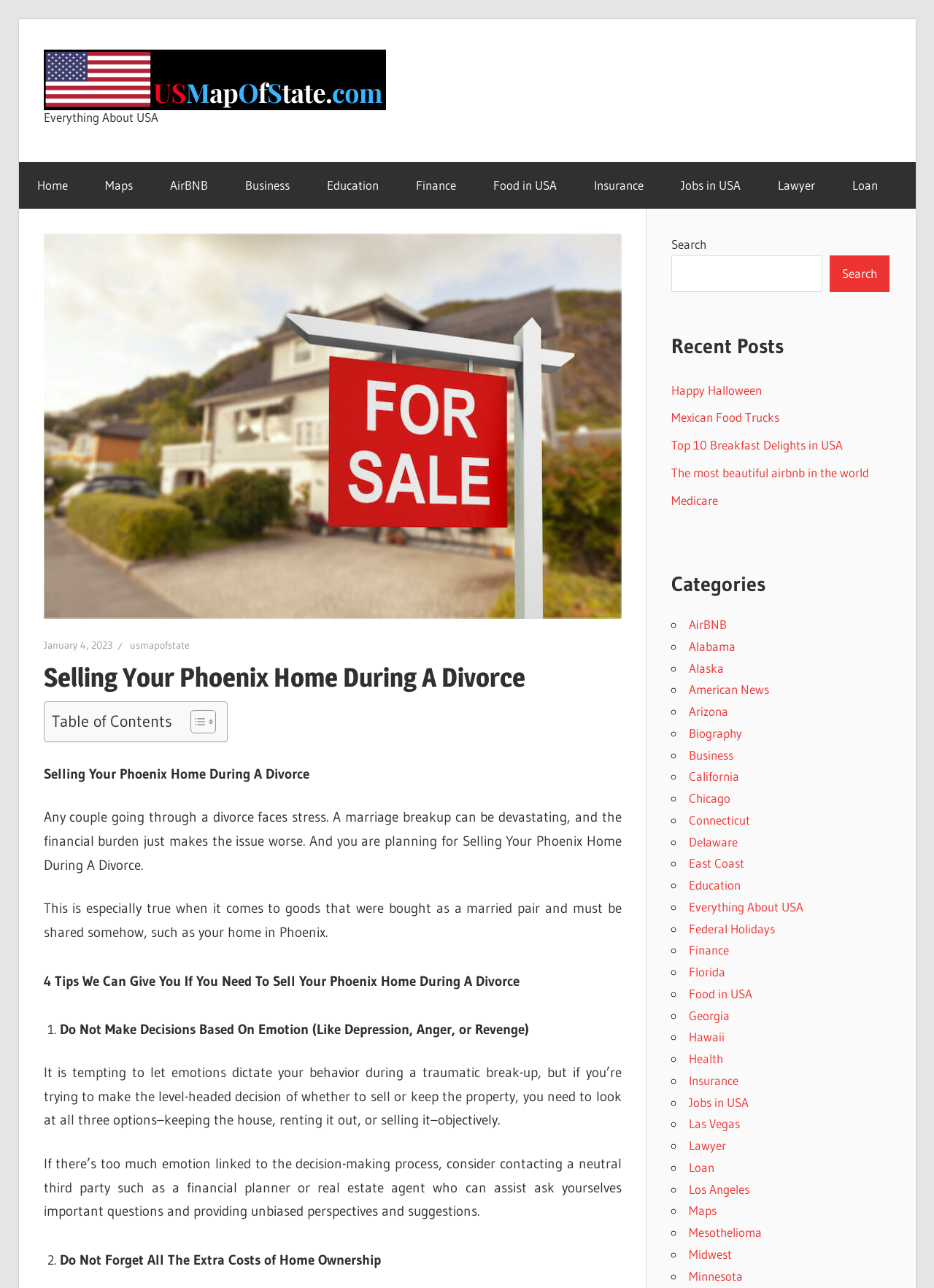Can you provide the bounding box coordinates for the element that should be clicked to implement the instruction: "Click on the 'Home' link"?

[0.02, 0.126, 0.093, 0.162]